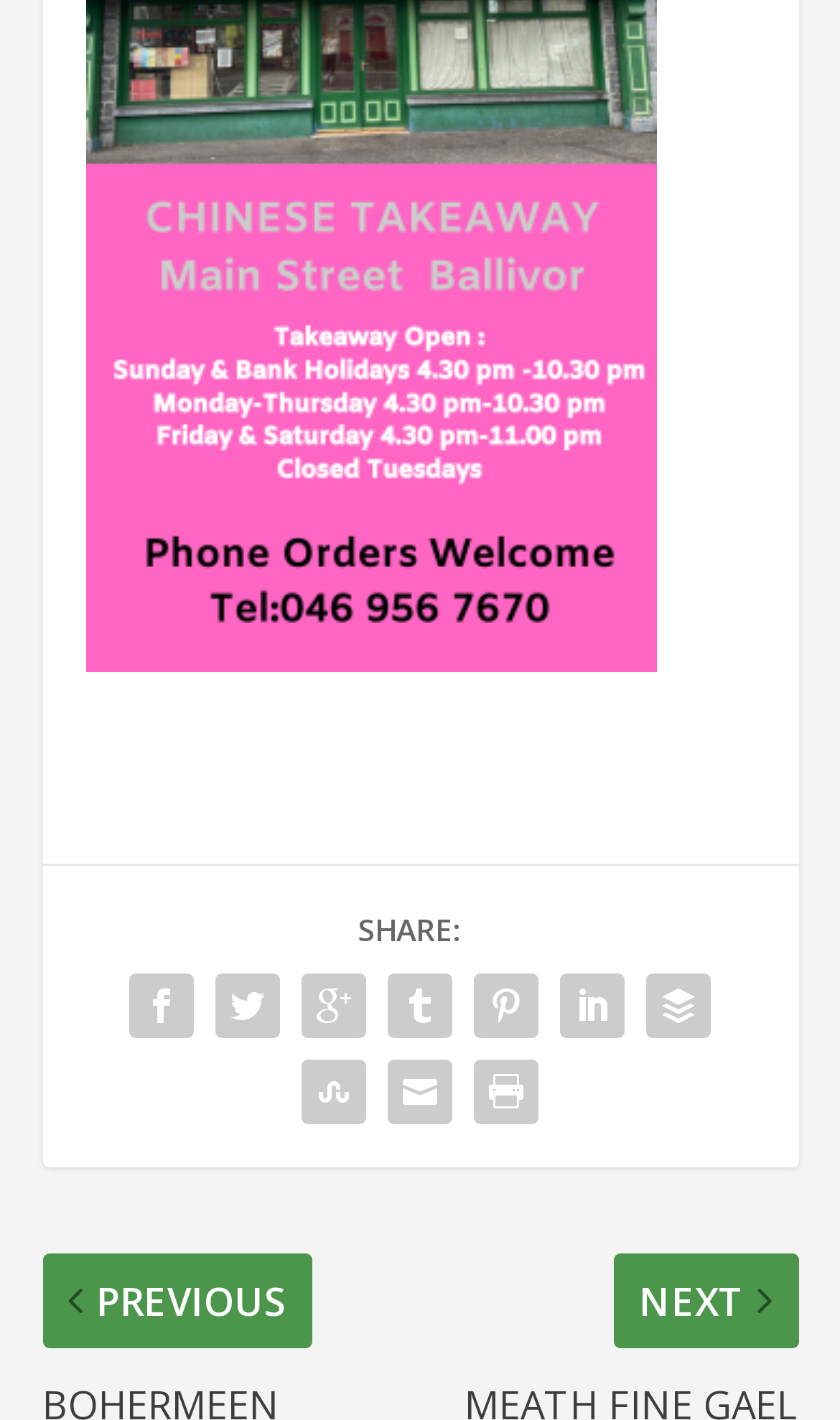What is the text above the social media icons?
Based on the image, give a one-word or short phrase answer.

SHARE: